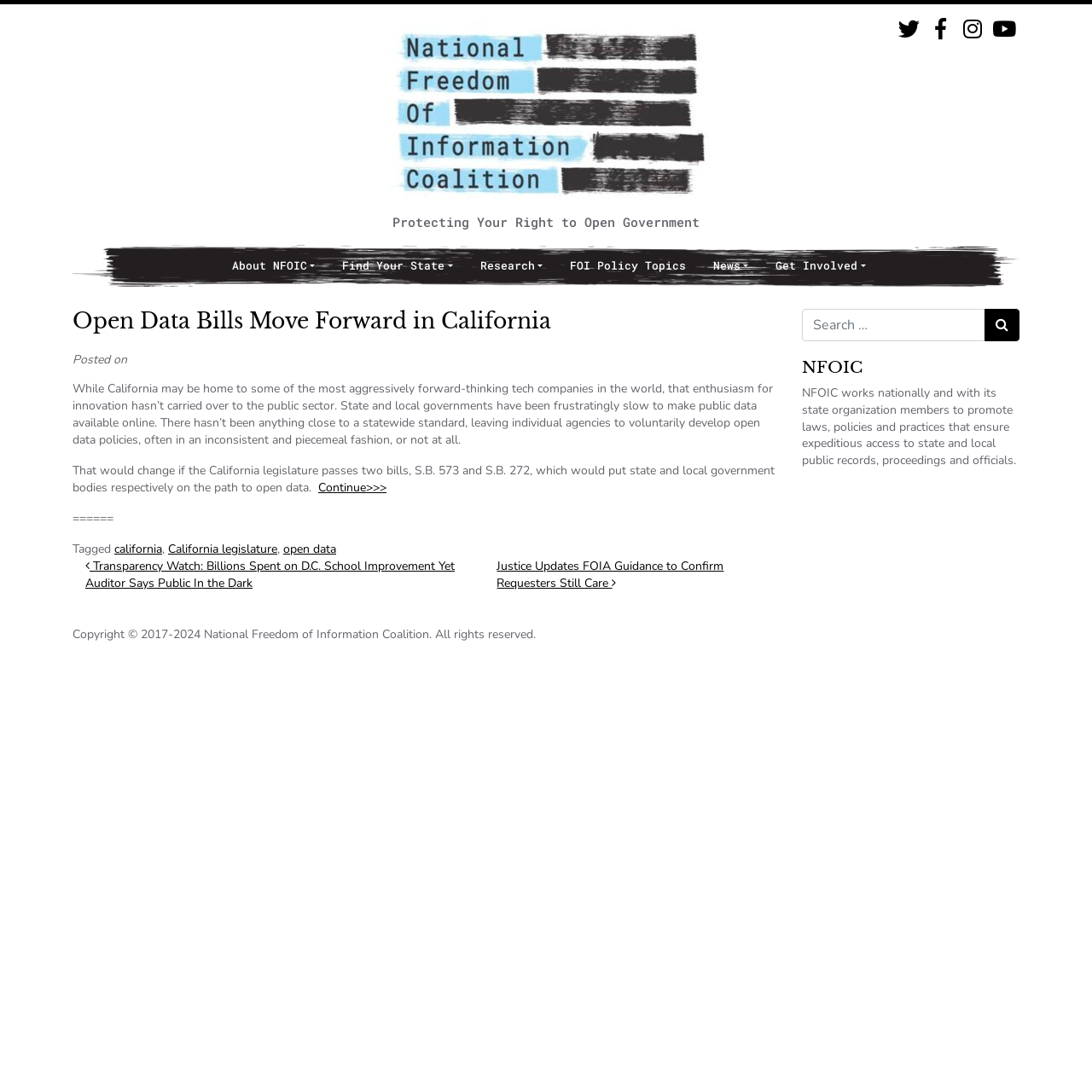Find the bounding box coordinates of the clickable area required to complete the following action: "Read about Open Data Bills Move Forward in California".

[0.066, 0.283, 0.711, 0.306]